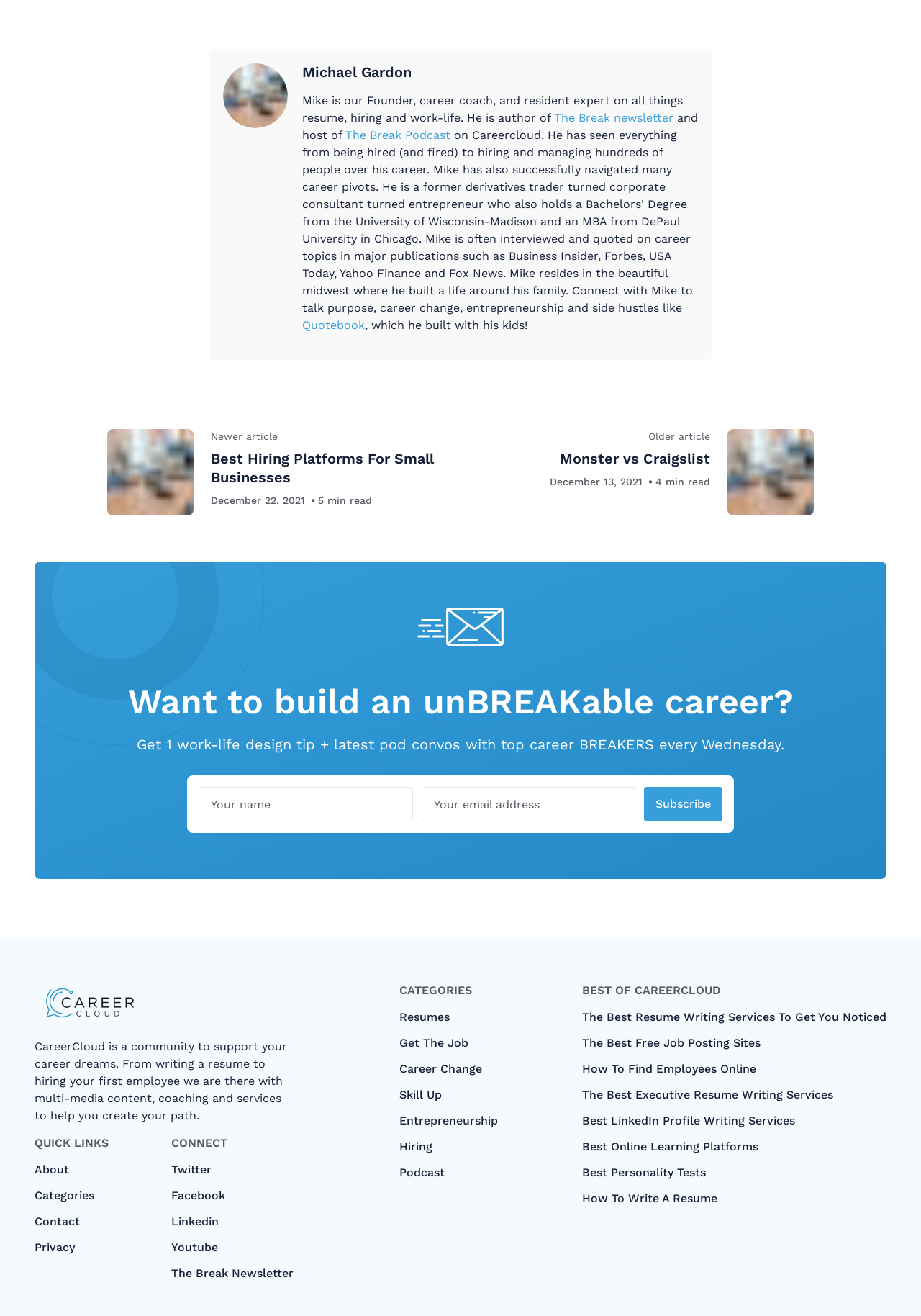Please find the bounding box for the UI component described as follows: "parent_node: Name name="name" placeholder="Your name"".

[0.216, 0.598, 0.448, 0.624]